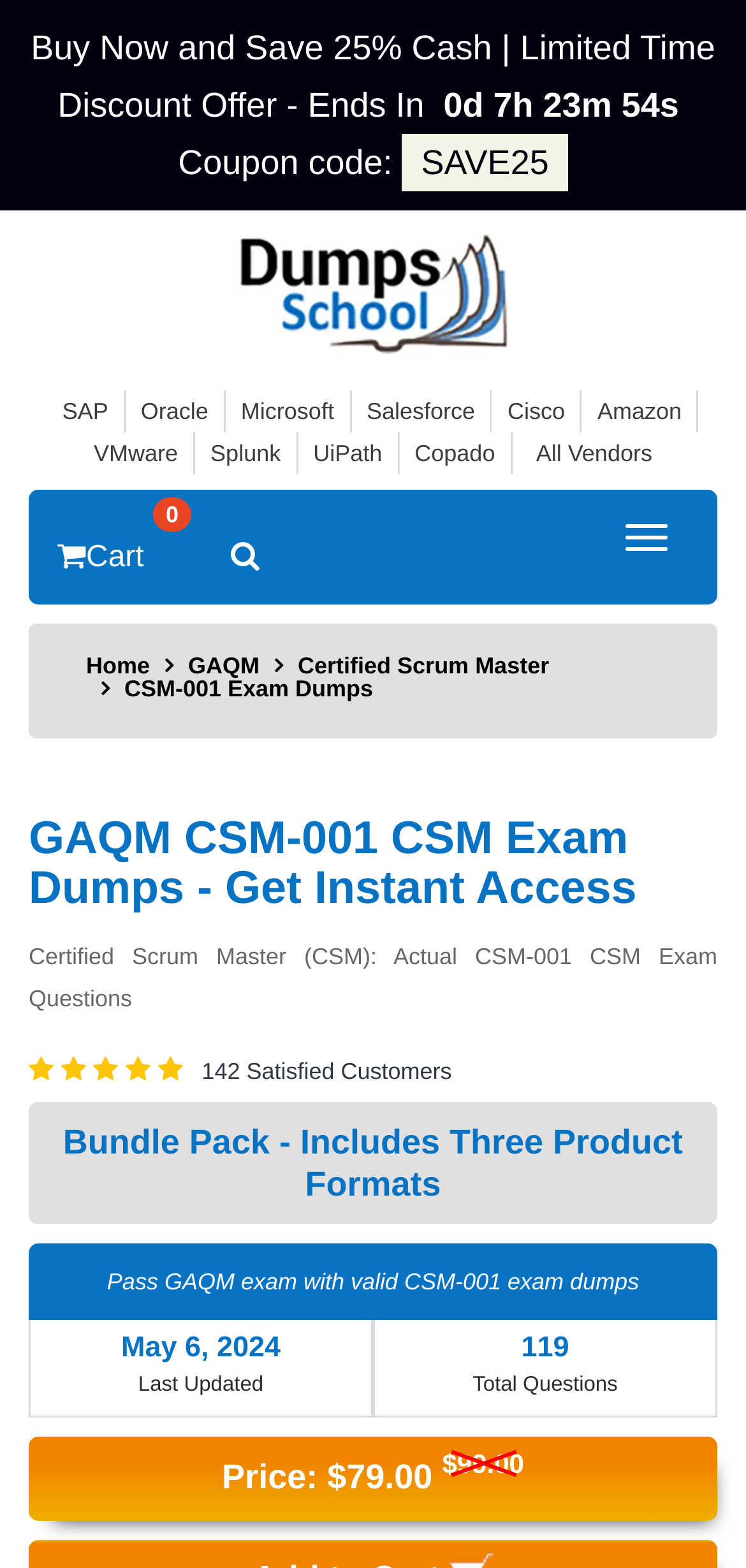Respond concisely with one word or phrase to the following query:
When was the exam last updated?

May 6, 2024